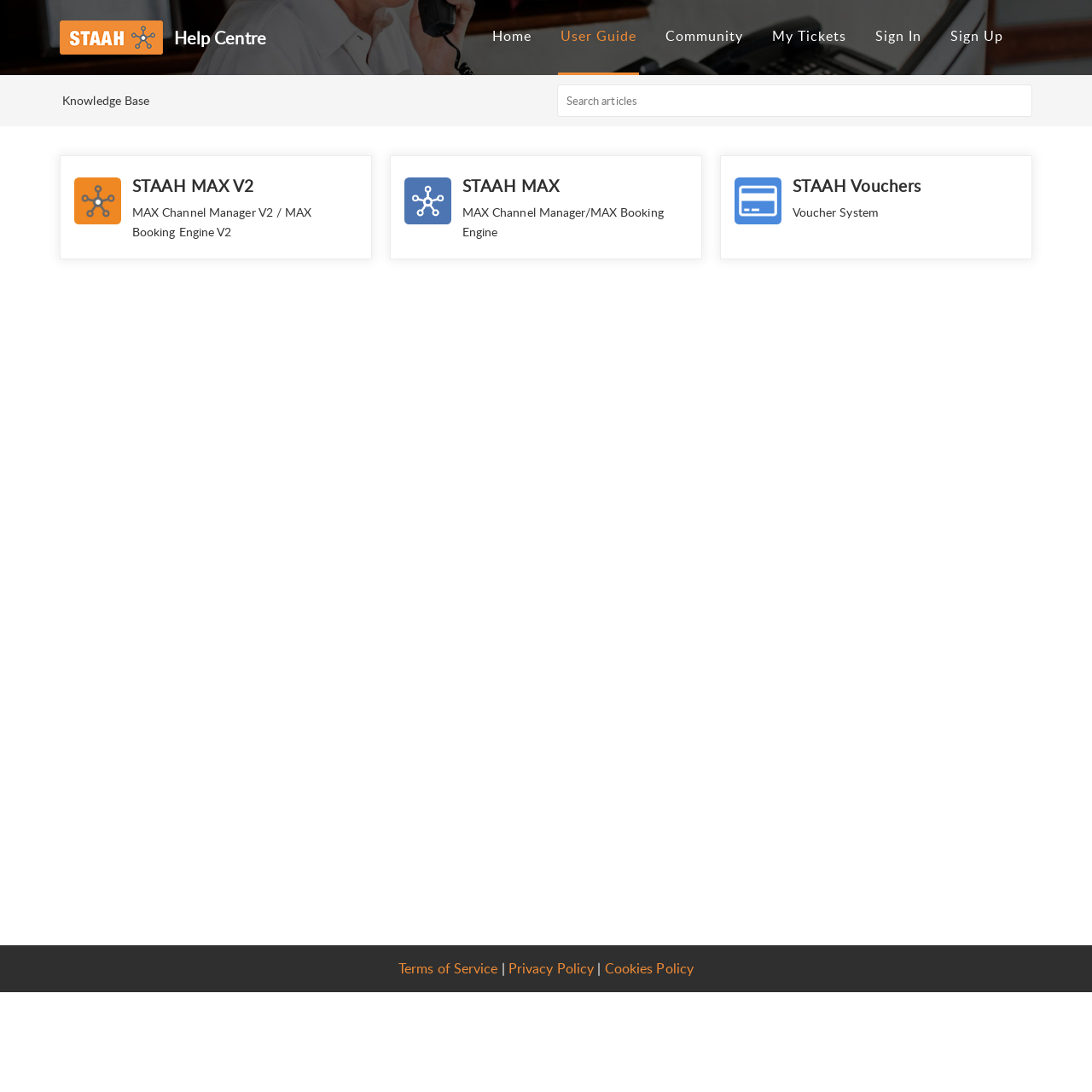Elaborate on the webpage's design and content in a detailed caption.

The webpage is the STAAH Help Centre, which provides user guides and self-help articles for STAAH channel manager and booking engine. At the top, there is a "Welcome to staah Portal" section with skip links to content, menu, and footer. Below this, there is a "Help Centre home" link with an accompanying image.

To the right of the "Help Centre home" link, there is a main menu with links to "Home", "User Guide", "Community", "My Tickets", and a login section with options to sign in or sign up. Above the main menu, there is a breadcrumbs navigation section with a "Knowledge Base" label.

In the main content area, there is a search bar that allows users to search for articles. Below the search bar, there are three sections with headings "STAAH MAX V2", "STAAH MAX", and "STAAH Vouchers". Each section has a link, a brief description, and an accompanying image.

At the bottom of the page, there is a footer section with links to "Terms of Service", "Privacy Policy", and "Cookies Policy", separated by vertical lines.